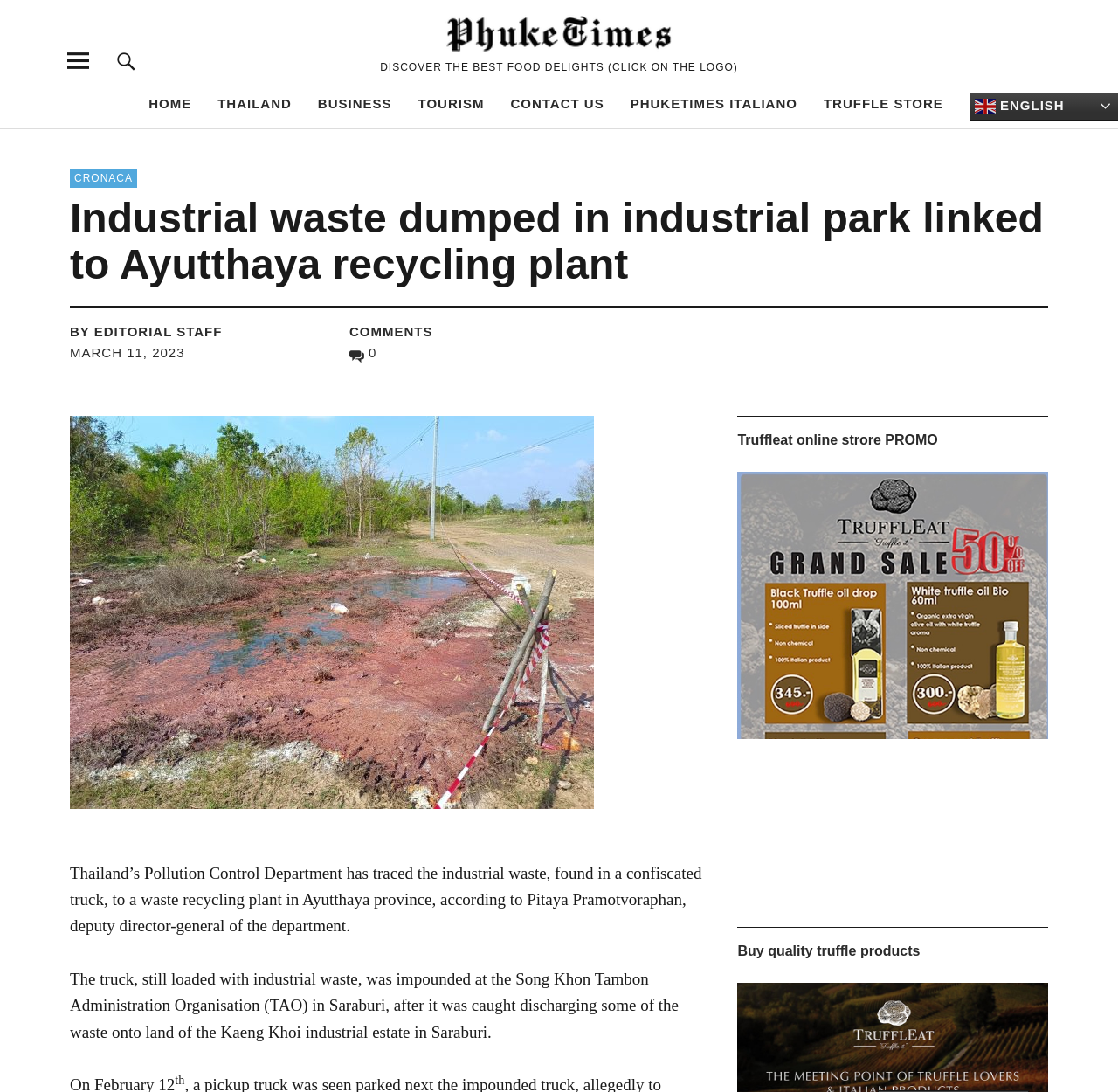Please specify the bounding box coordinates of the clickable section necessary to execute the following command: "Check the TRUFFLE STORE link".

[0.737, 0.088, 0.844, 0.101]